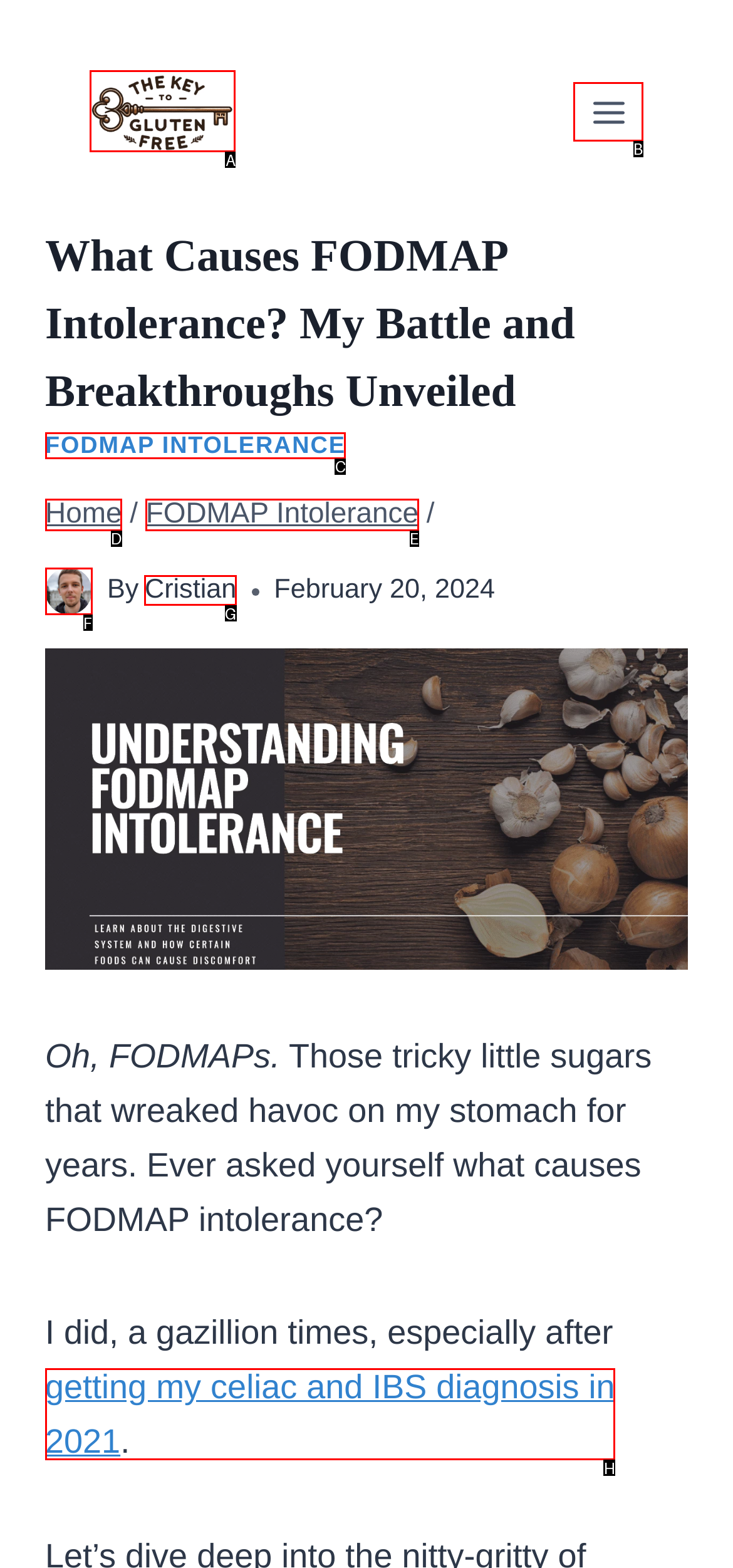Determine the HTML element to click for the instruction: Click the website logo.
Answer with the letter corresponding to the correct choice from the provided options.

A